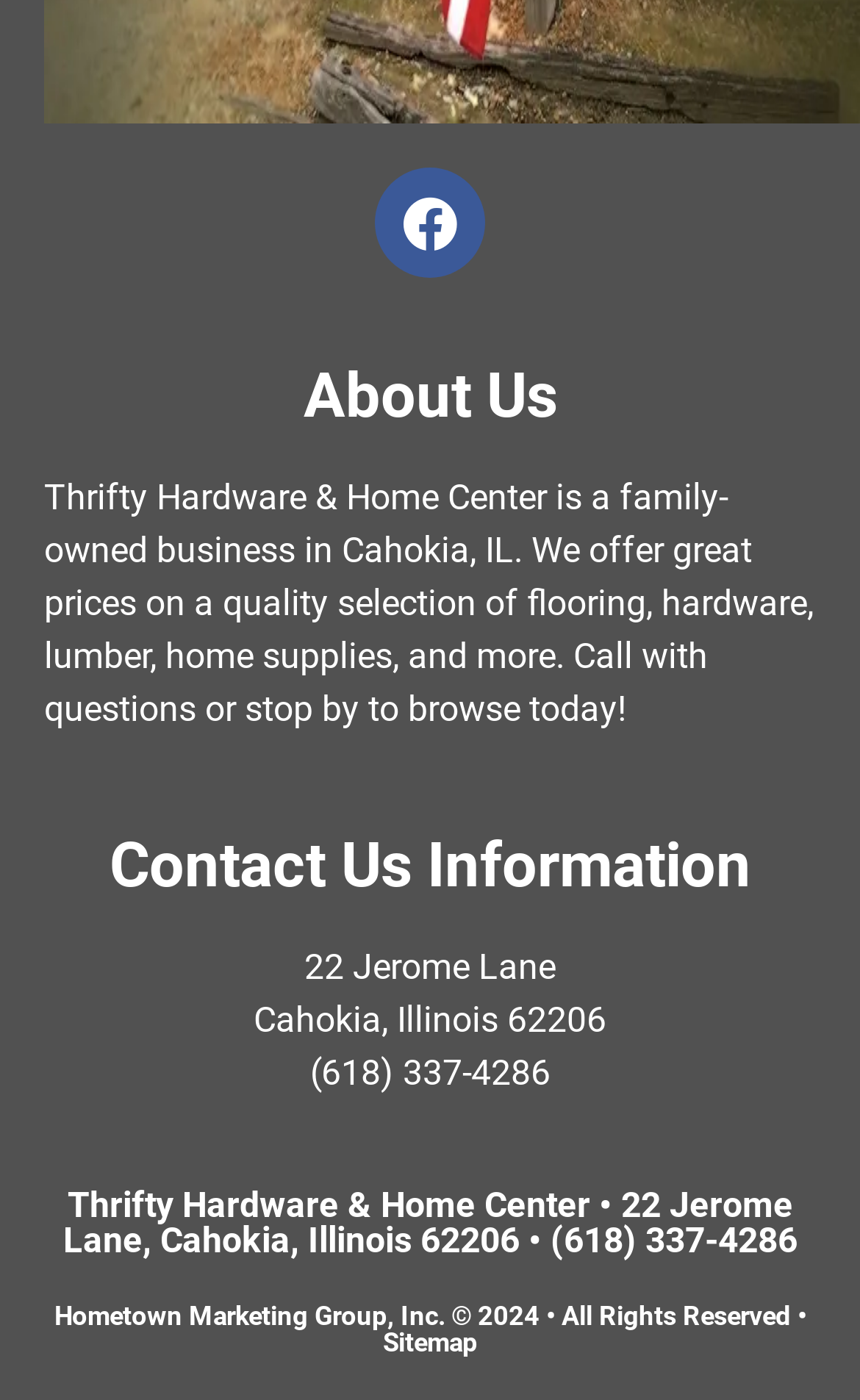What is the business type of Thrifty Hardware & Home Center?
Give a detailed response to the question by analyzing the screenshot.

Based on the description 'Thrifty Hardware & Home Center is a family-owned business in Cahokia, IL. We offer great prices on a quality selection of flooring, hardware, lumber, home supplies, and more.', it can be inferred that Thrifty Hardware & Home Center is a hardware store.